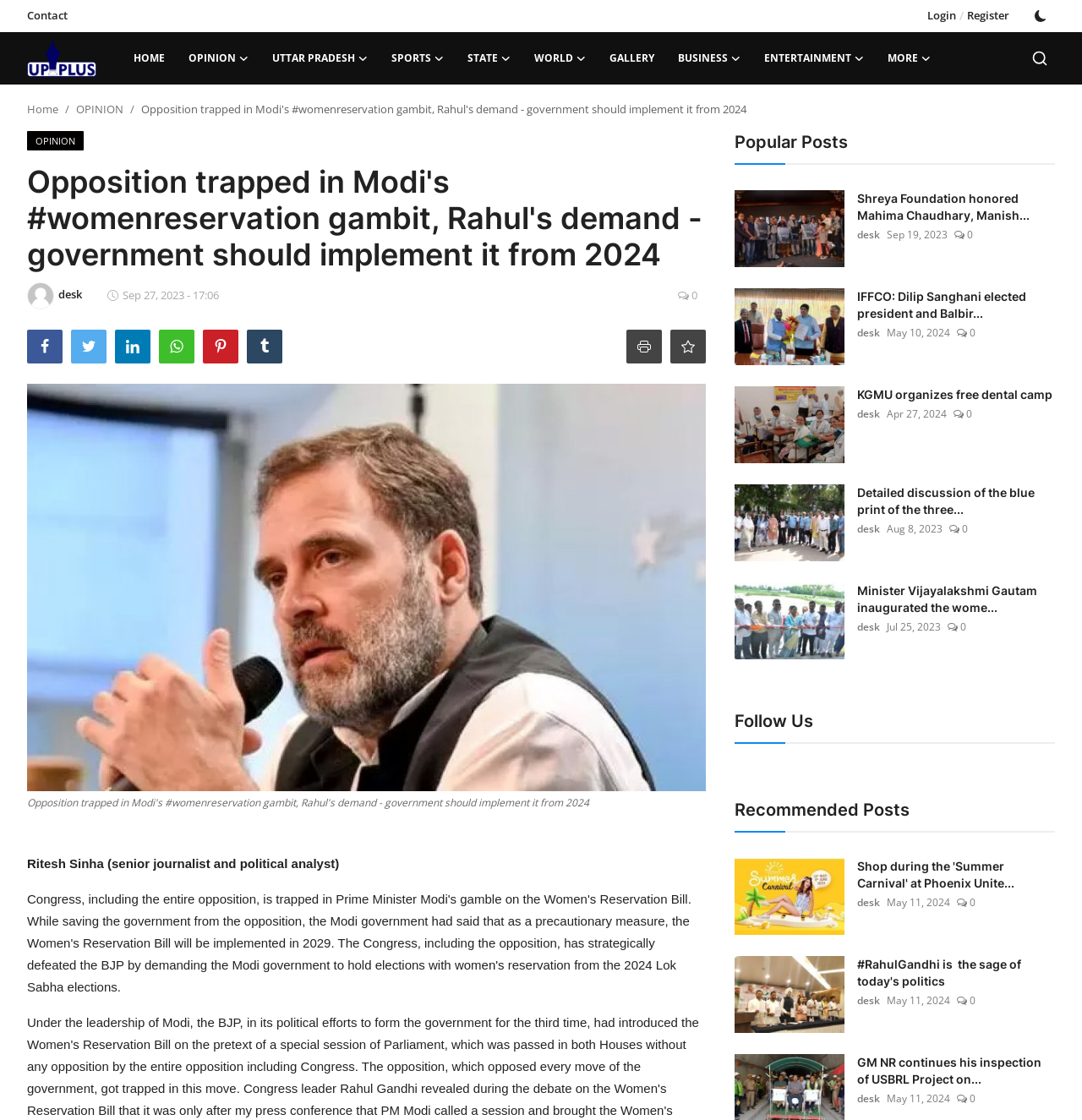Determine the bounding box coordinates for the element that should be clicked to follow this instruction: "View the 'OPINION' section". The coordinates should be given as four float numbers between 0 and 1, in the format [left, top, right, bottom].

[0.164, 0.028, 0.241, 0.075]